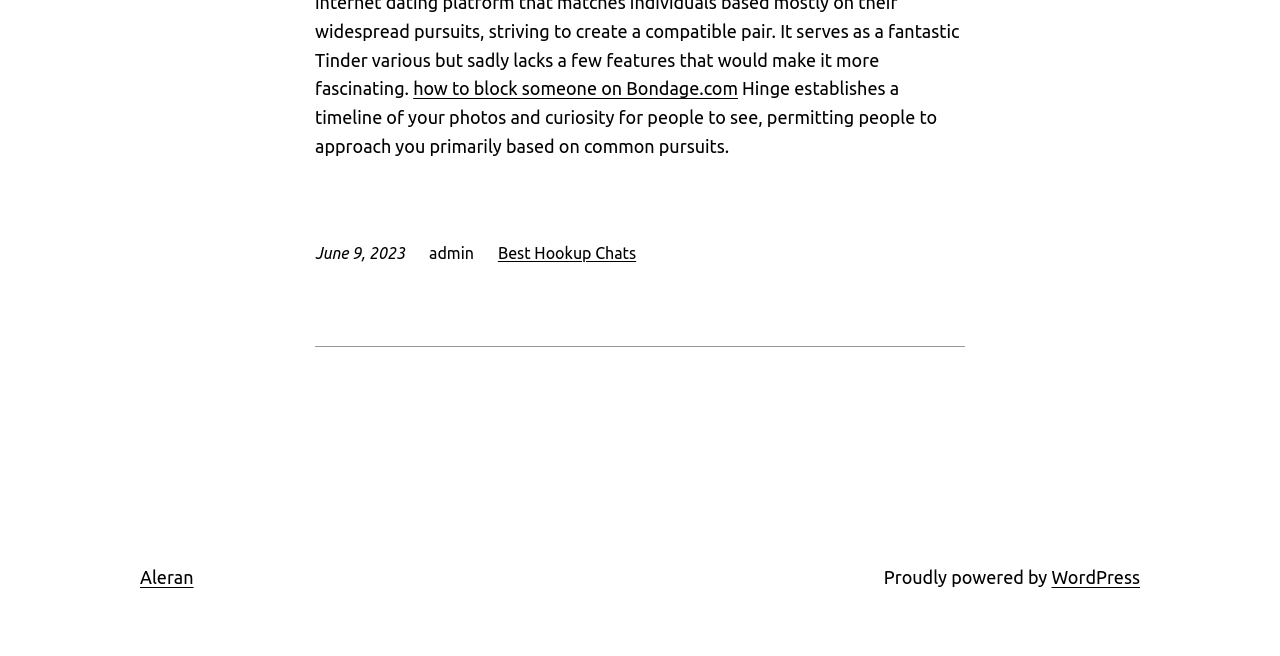Given the description "Best Hookup Chats", provide the bounding box coordinates of the corresponding UI element.

[0.389, 0.372, 0.497, 0.399]